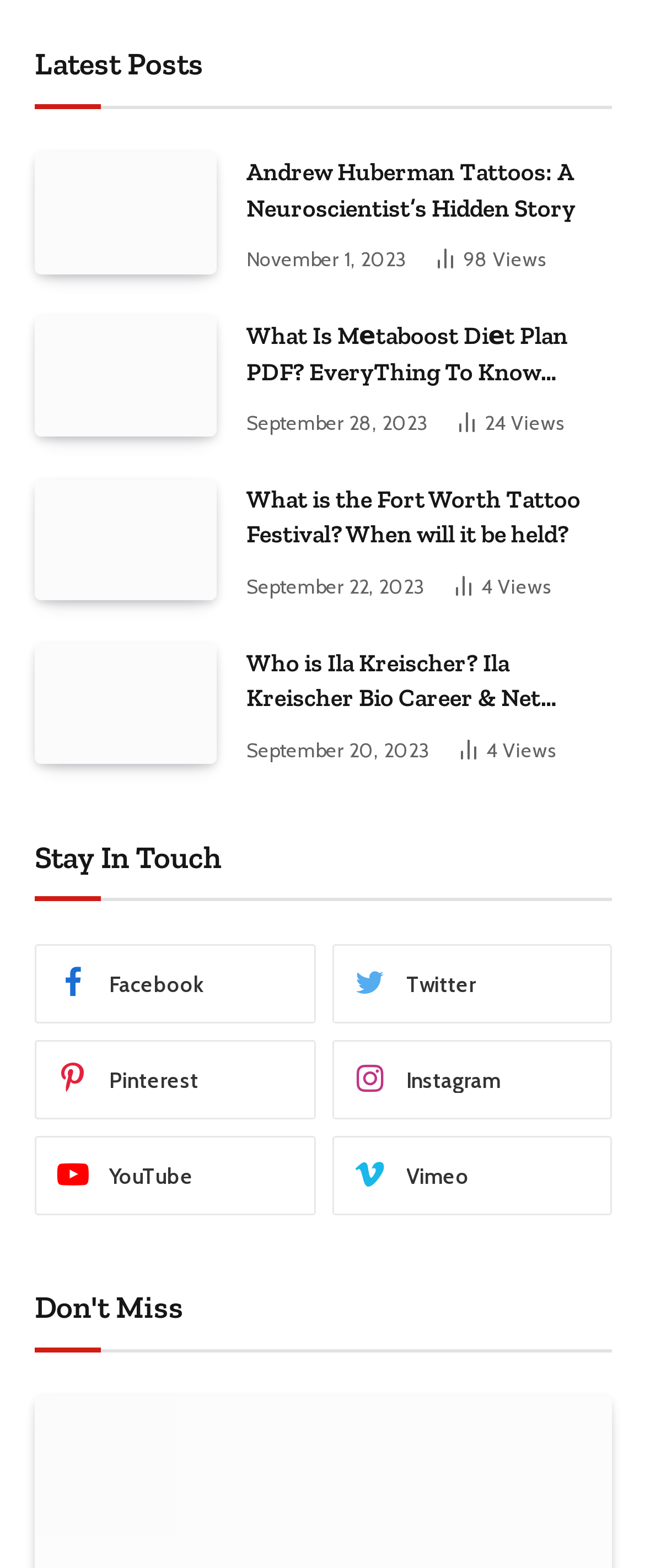Determine the bounding box coordinates of the clickable element necessary to fulfill the instruction: "Check out Ila Kreischer's bio". Provide the coordinates as four float numbers within the 0 to 1 range, i.e., [left, top, right, bottom].

[0.054, 0.41, 0.336, 0.487]